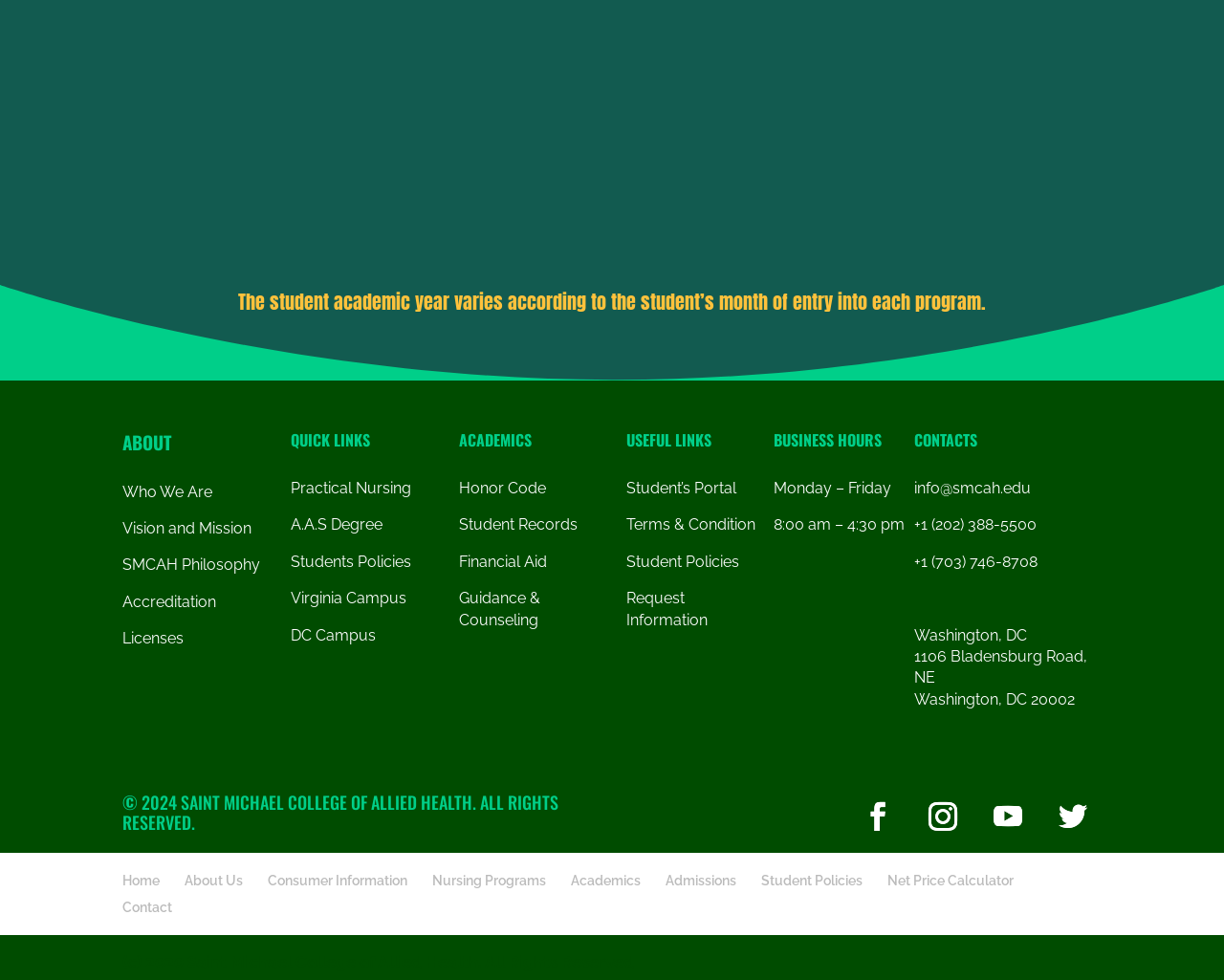What is the name of the college?
Please describe in detail the information shown in the image to answer the question.

I found the answer by looking at the copyright information at the bottom of the page, which states '© 2024 SAINT MICHAEL COLLEGE OF ALLIED HEALTH. ALL RIGHTS RESERVED.'